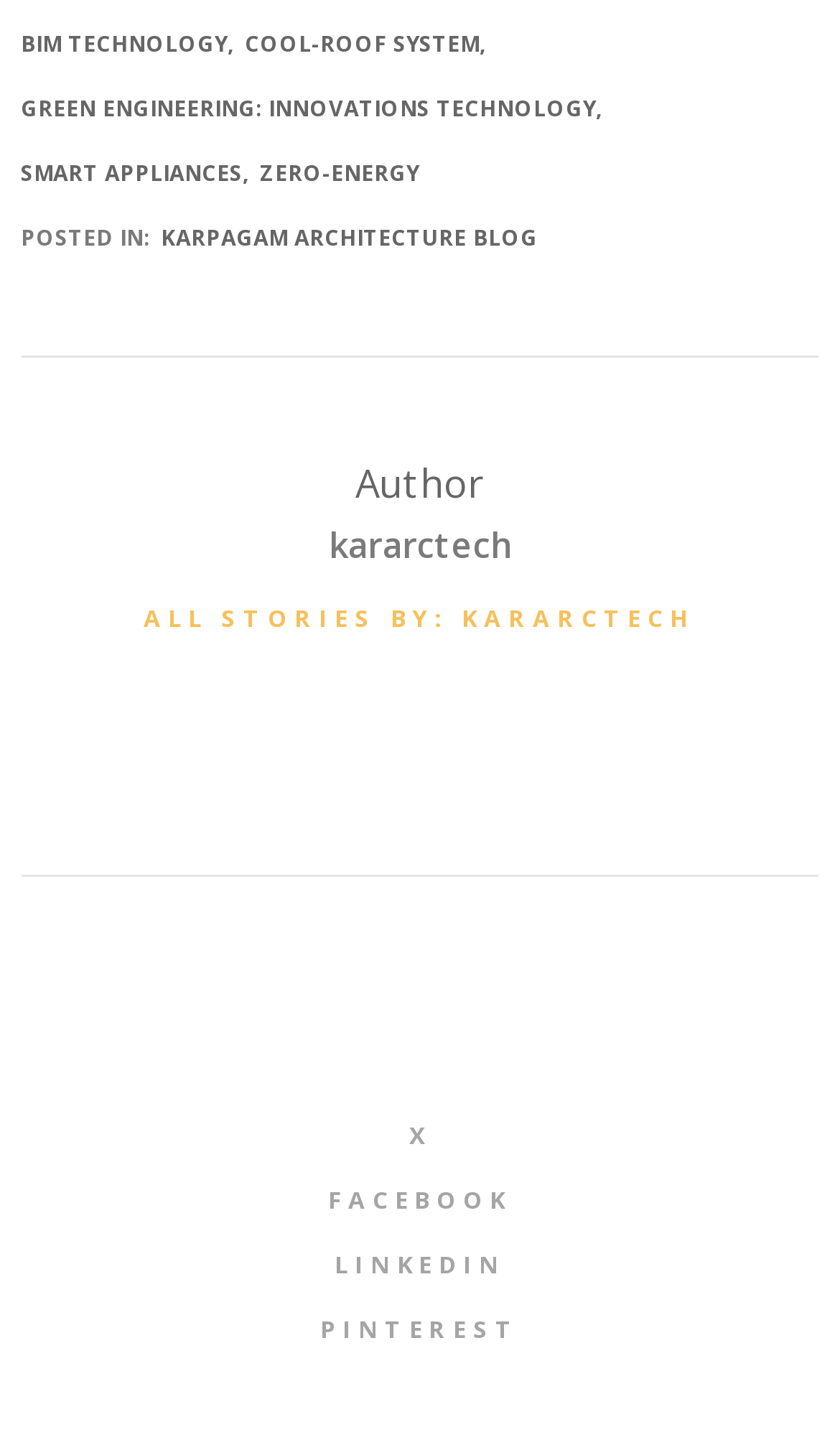Extract the bounding box coordinates of the UI element described by: "Karpagam Architecture Blog". The coordinates should include four float numbers ranging from 0 to 1, e.g., [left, top, right, bottom].

[0.192, 0.153, 0.64, 0.174]